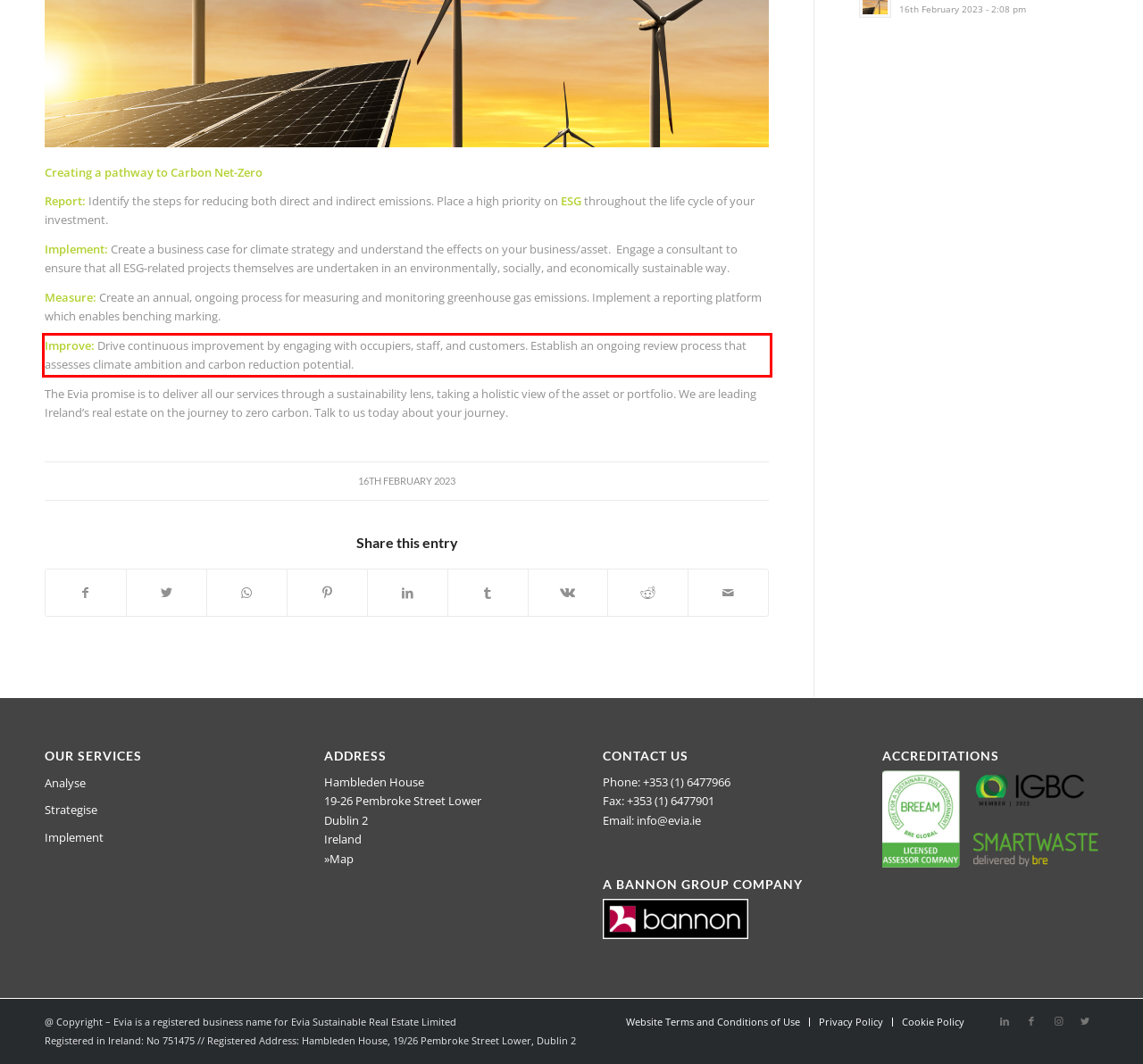You are given a webpage screenshot with a red bounding box around a UI element. Extract and generate the text inside this red bounding box.

Improve: Drive continuous improvement by engaging with occupiers, staff, and customers. Establish an ongoing review process that assesses climate ambition and carbon reduction potential.